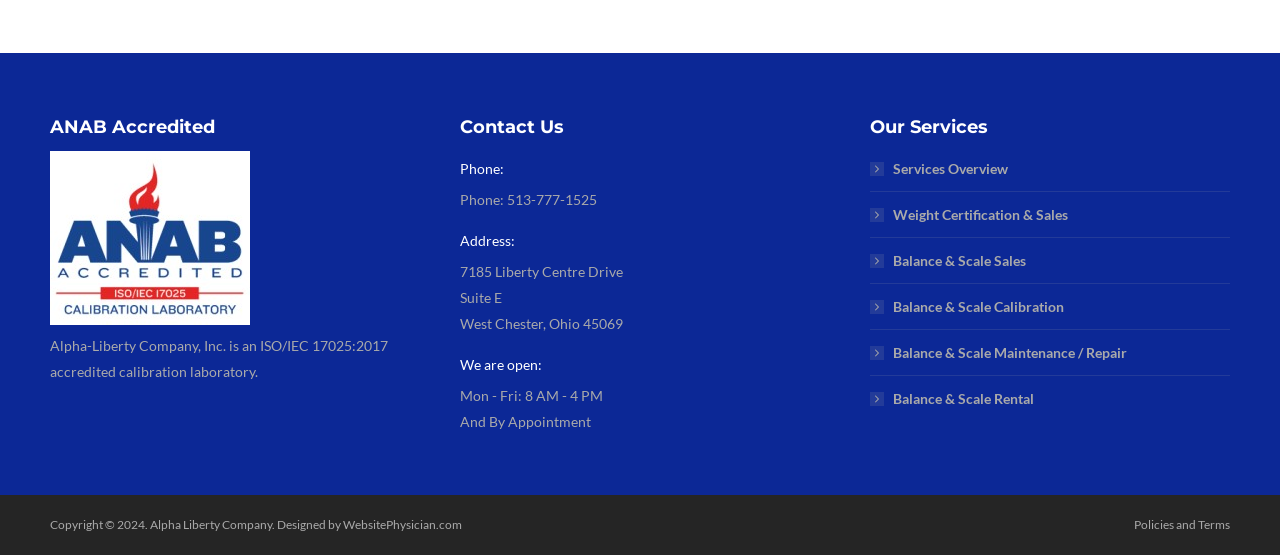Indicate the bounding box coordinates of the clickable region to achieve the following instruction: "Click WebsitePhysician.com."

[0.268, 0.932, 0.361, 0.959]